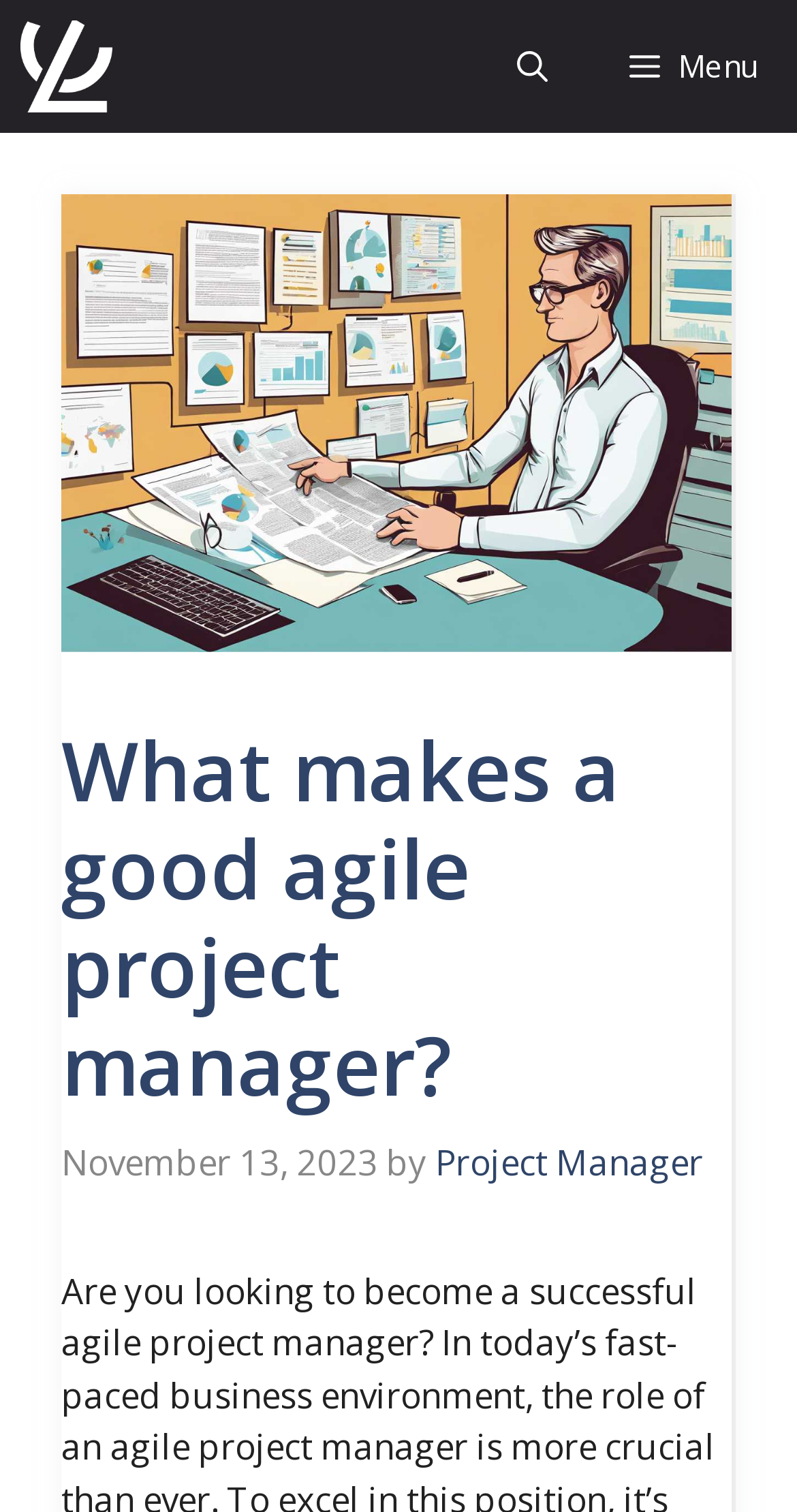Offer an in-depth caption of the entire webpage.

The webpage is about discussing the qualities of a good agile project manager. At the top, there is a primary navigation bar that spans the entire width of the page. On the left side of the navigation bar, there is a link to "Celigent" accompanied by an image of the same name. On the right side, there are two buttons: "Menu" and "Open search". 

Below the navigation bar, there is a header section that occupies most of the page's width. It contains a heading that asks the question "What makes a good agile project manager?" followed by a timestamp "November 13, 2023" and a mention of the author "by Project Manager".